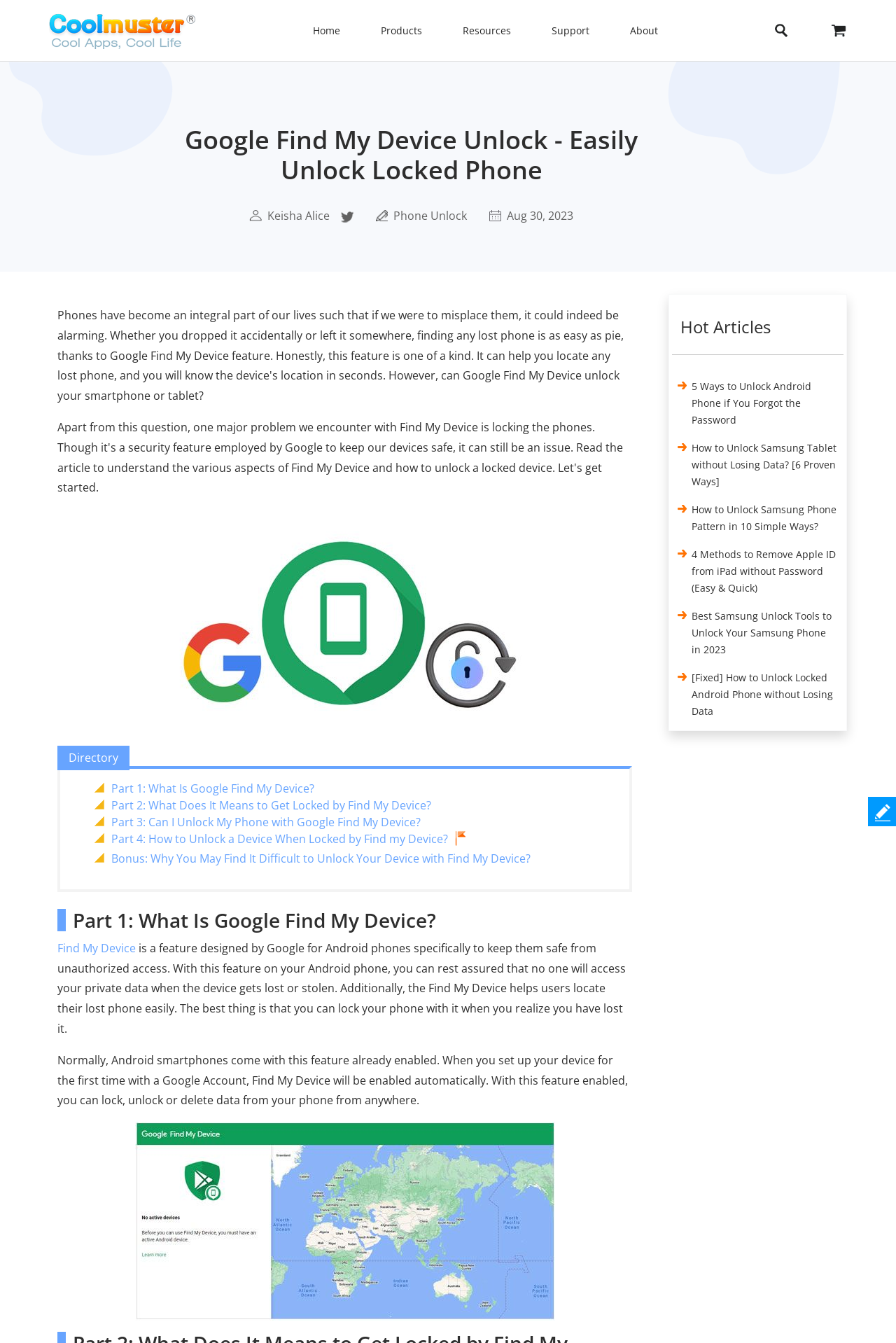Please find the bounding box coordinates of the section that needs to be clicked to achieve this instruction: "View the 'Hot Articles'".

[0.75, 0.236, 0.941, 0.251]